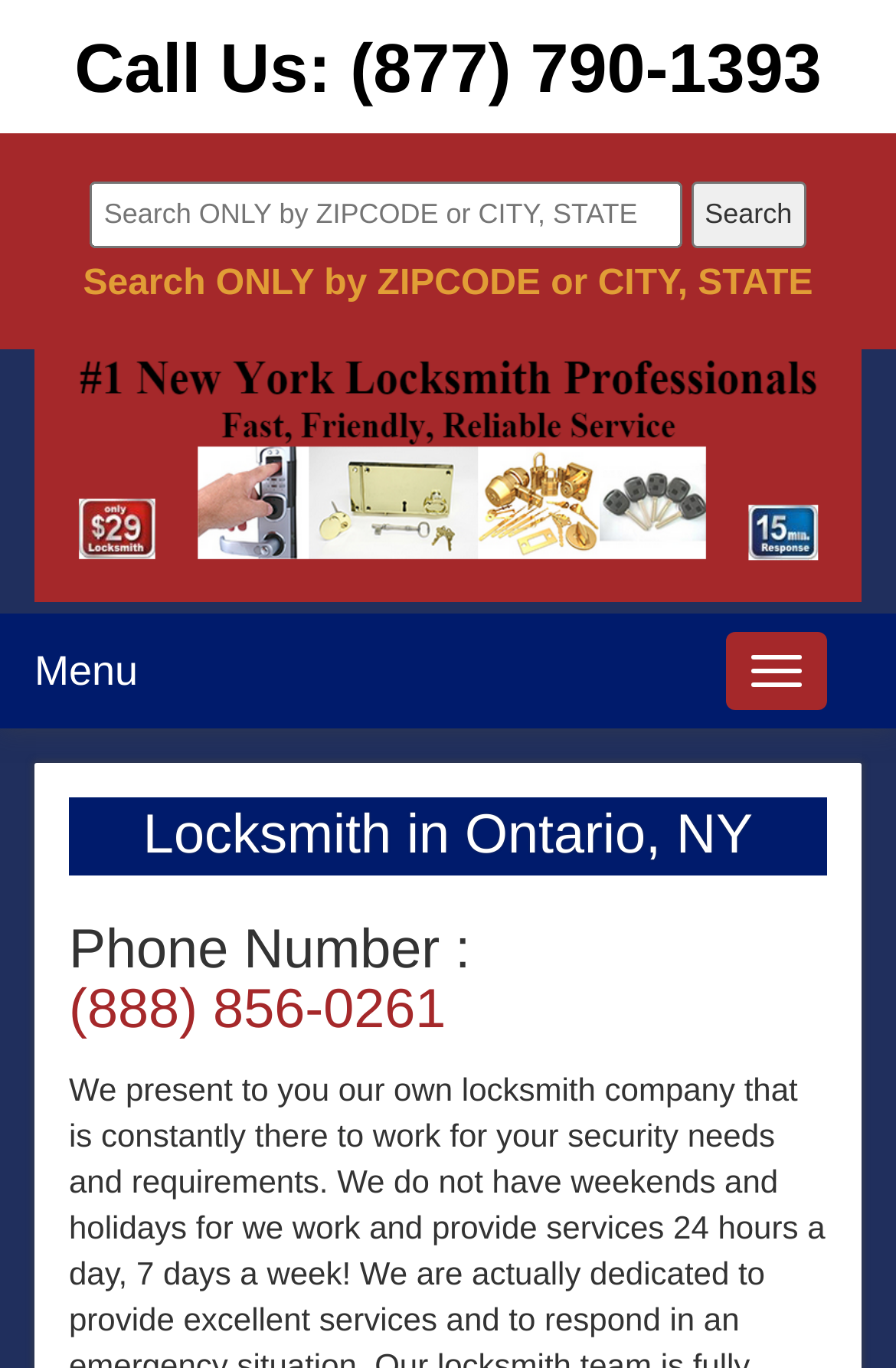Based on the visual content of the image, answer the question thoroughly: What is the purpose of the search box?

I inferred the purpose of the search box by reading the text inside the textbox, which says 'Search ONLY by ZIPCODE or CITY, STATE'. This suggests that the search box is meant to be used for searching by location.